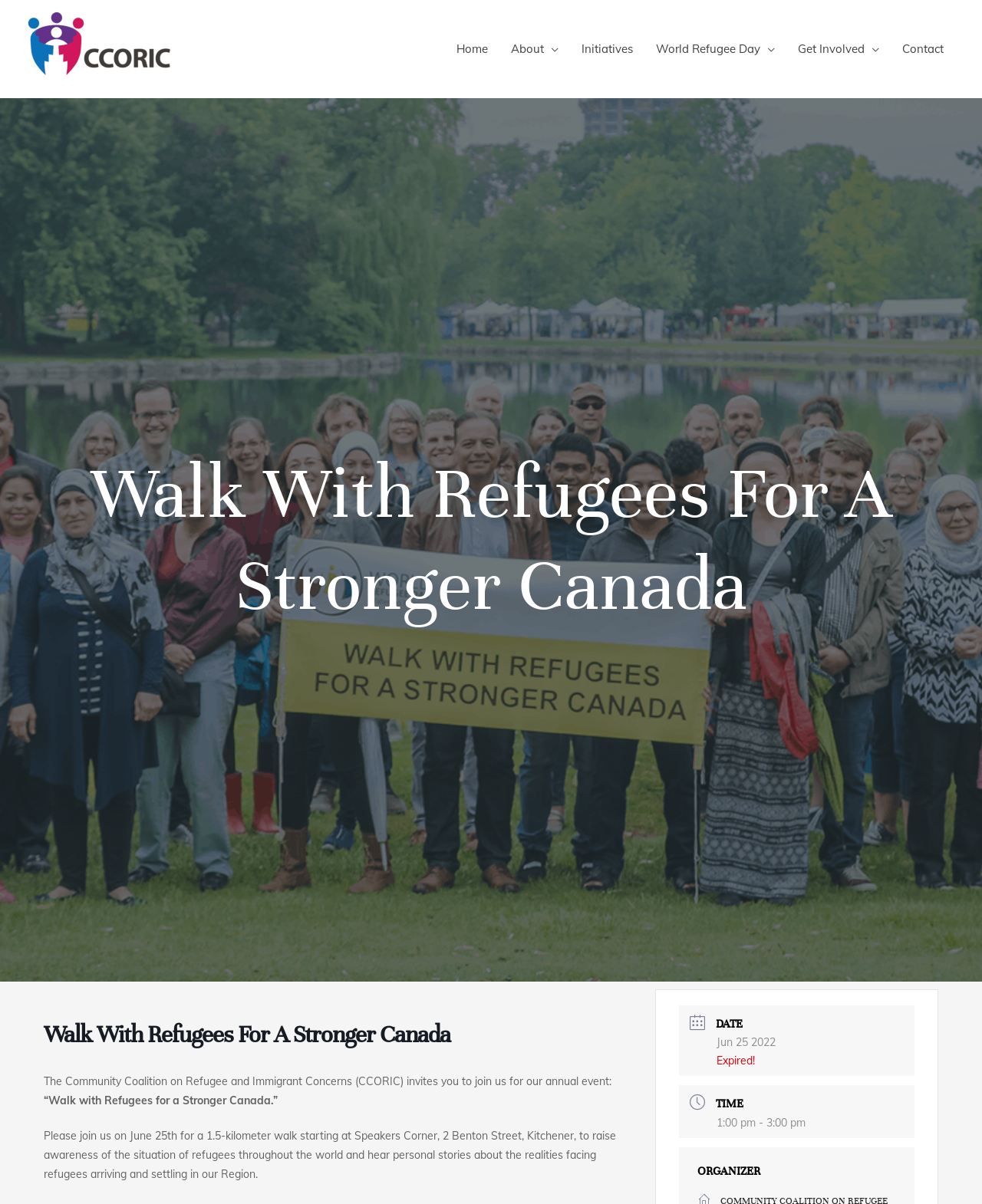Answer the following query with a single word or phrase:
What is the name of the organization hosting the event?

CCORIC